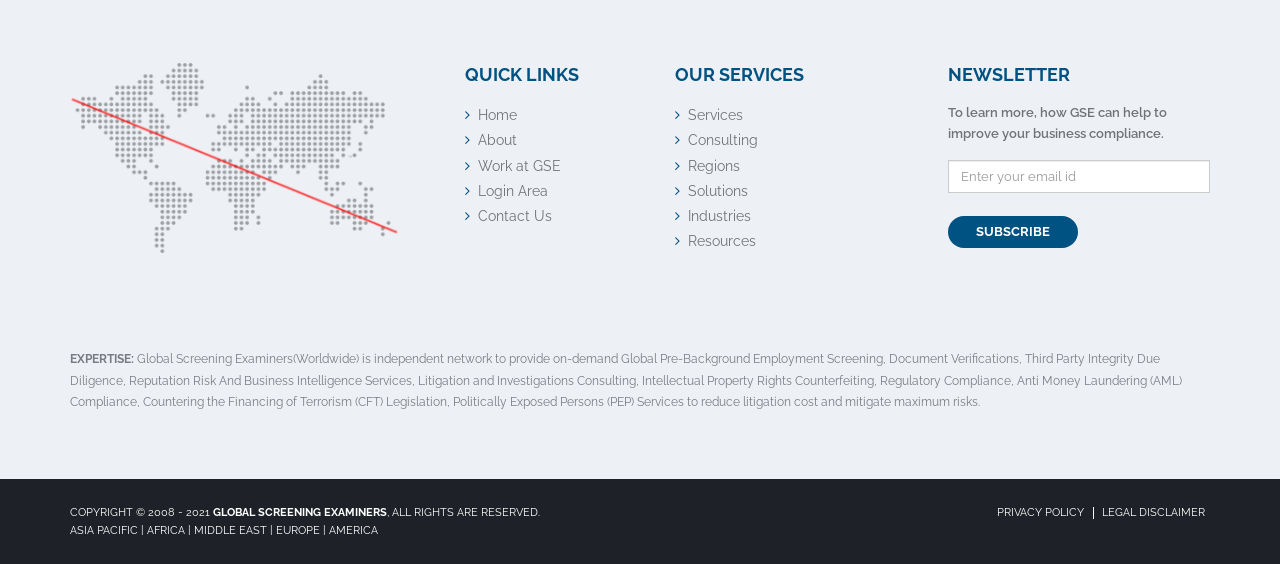Can you pinpoint the bounding box coordinates for the clickable element required for this instruction: "Learn more about GSE"? The coordinates should be four float numbers between 0 and 1, i.e., [left, top, right, bottom].

[0.166, 0.897, 0.302, 0.92]